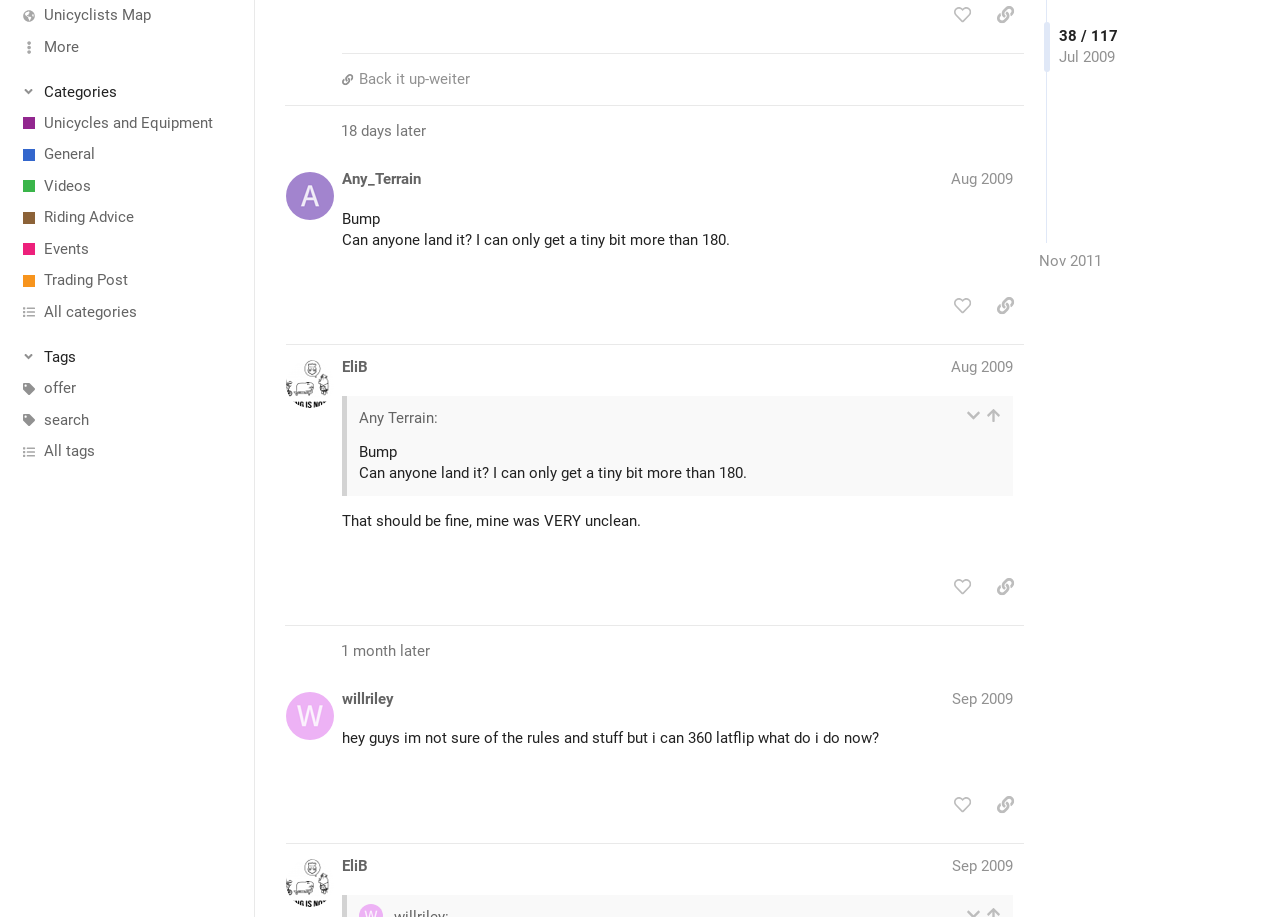Please provide the bounding box coordinates for the UI element as described: "willriley". The coordinates must be four floats between 0 and 1, represented as [left, top, right, bottom].

[0.267, 0.579, 0.308, 0.602]